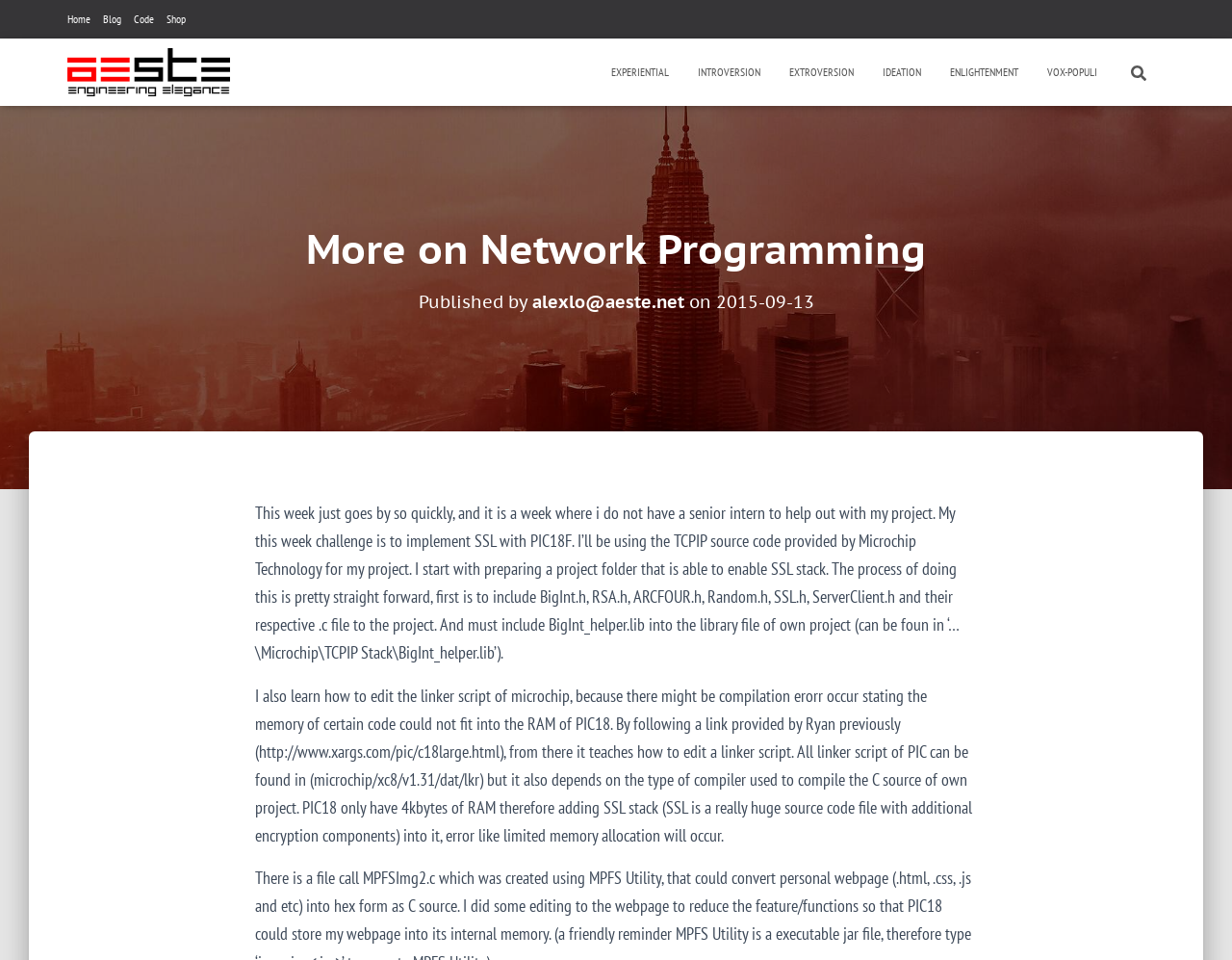Provide an in-depth description of the elements and layout of the webpage.

The webpage is a blog post titled "More on Network Programming" with a focus on the author's weekly challenge. At the top, there is a navigation menu with links to "Home", "Blog", "Code", and "Shop". Below the navigation menu, there is a logo "Blog@AESTE" with an image and a link to the blog's homepage.

On the top-right side, there are links to various categories, including "EXPERIENTIAL", "INTROVERSION", "EXTROVERSION", "IDEATION", "ENLIGHTENMENT", and "VOX-POPULI". Next to these links, there is a search bar with a placeholder text "Search for:" and a magnifying glass icon.

The main content of the blog post is divided into two sections. The first section has a heading "More on Network Programming" and a subheading with the author's name and publication date. Below the subheading, there is a paragraph of text describing the author's weekly challenge, which is to implement SSL with PIC18F. The author explains the process of preparing a project folder and including necessary files.

The second section continues the author's description of their challenge, focusing on editing the linker script of Microchip to avoid compilation errors due to limited memory allocation on PIC18. The text includes a link to a resource provided by Ryan, which teaches how to edit a linker script.